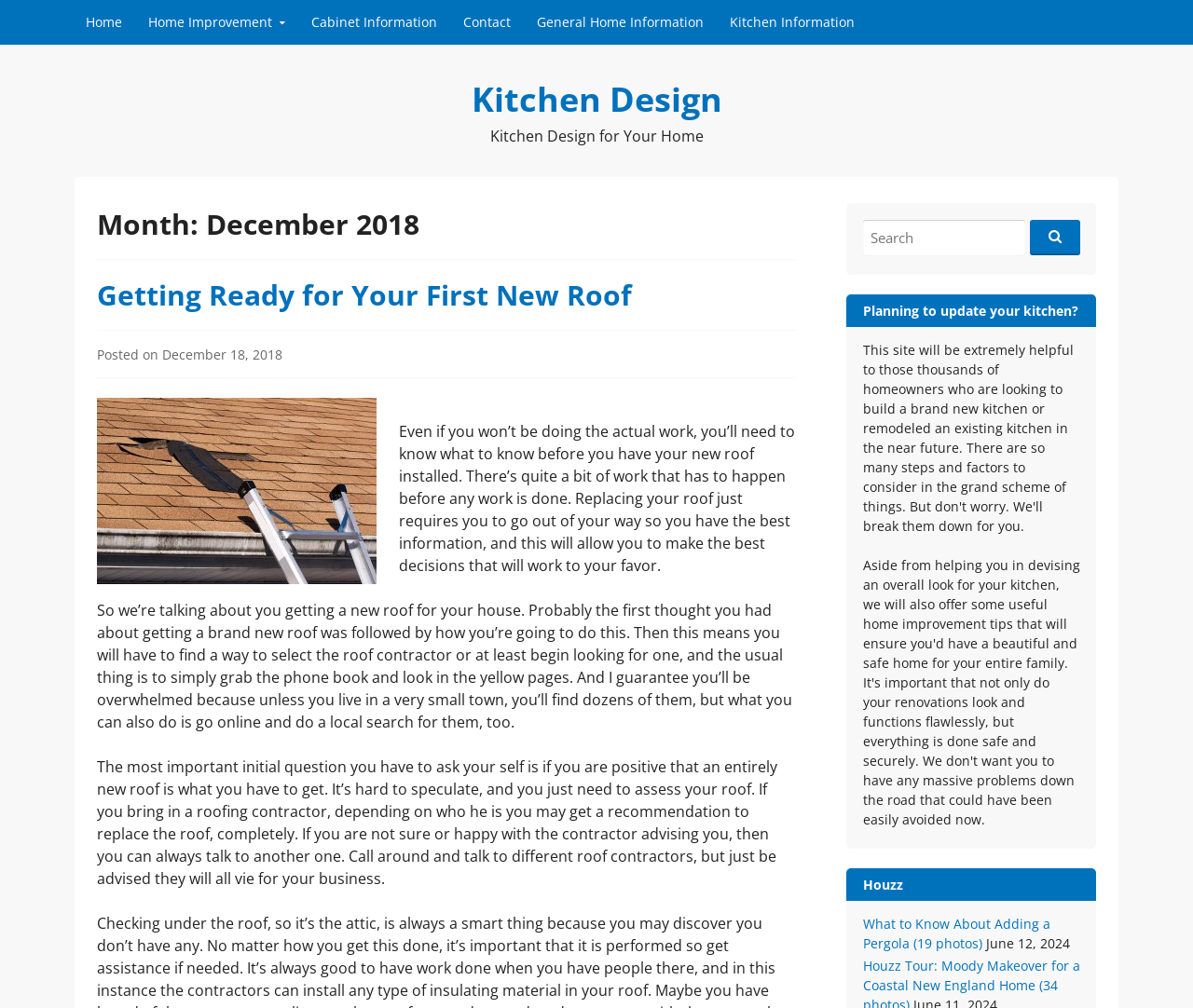Based on the element description Houzz, identify the bounding box of the UI element in the given webpage screenshot. The coordinates should be in the format (top-left x, top-left y, bottom-right x, bottom-right y) and must be between 0 and 1.

[0.723, 0.869, 0.757, 0.886]